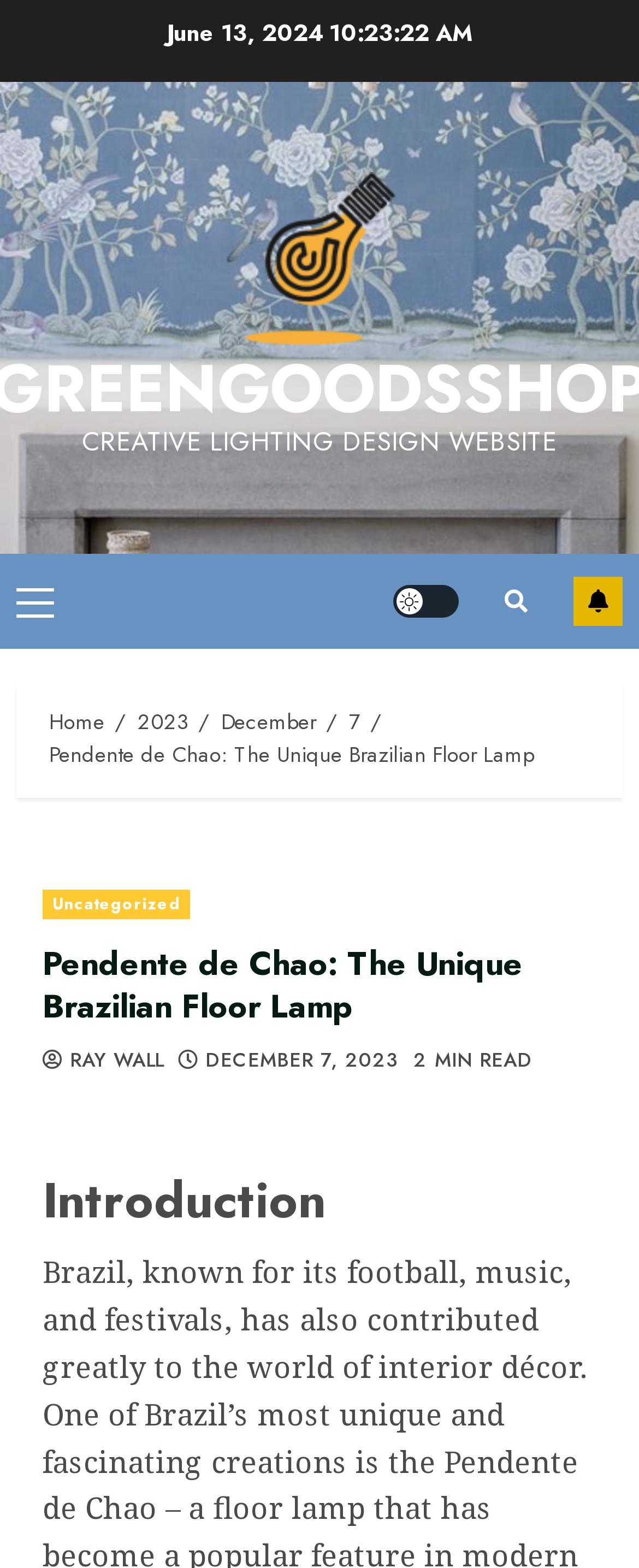Please find the bounding box coordinates of the clickable region needed to complete the following instruction: "Navigate to the primary menu". The bounding box coordinates must consist of four float numbers between 0 and 1, i.e., [left, top, right, bottom].

[0.026, 0.353, 0.103, 0.413]